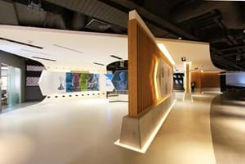Respond concisely with one word or phrase to the following query:
What type of lighting is used in the center?

Natural and artificial